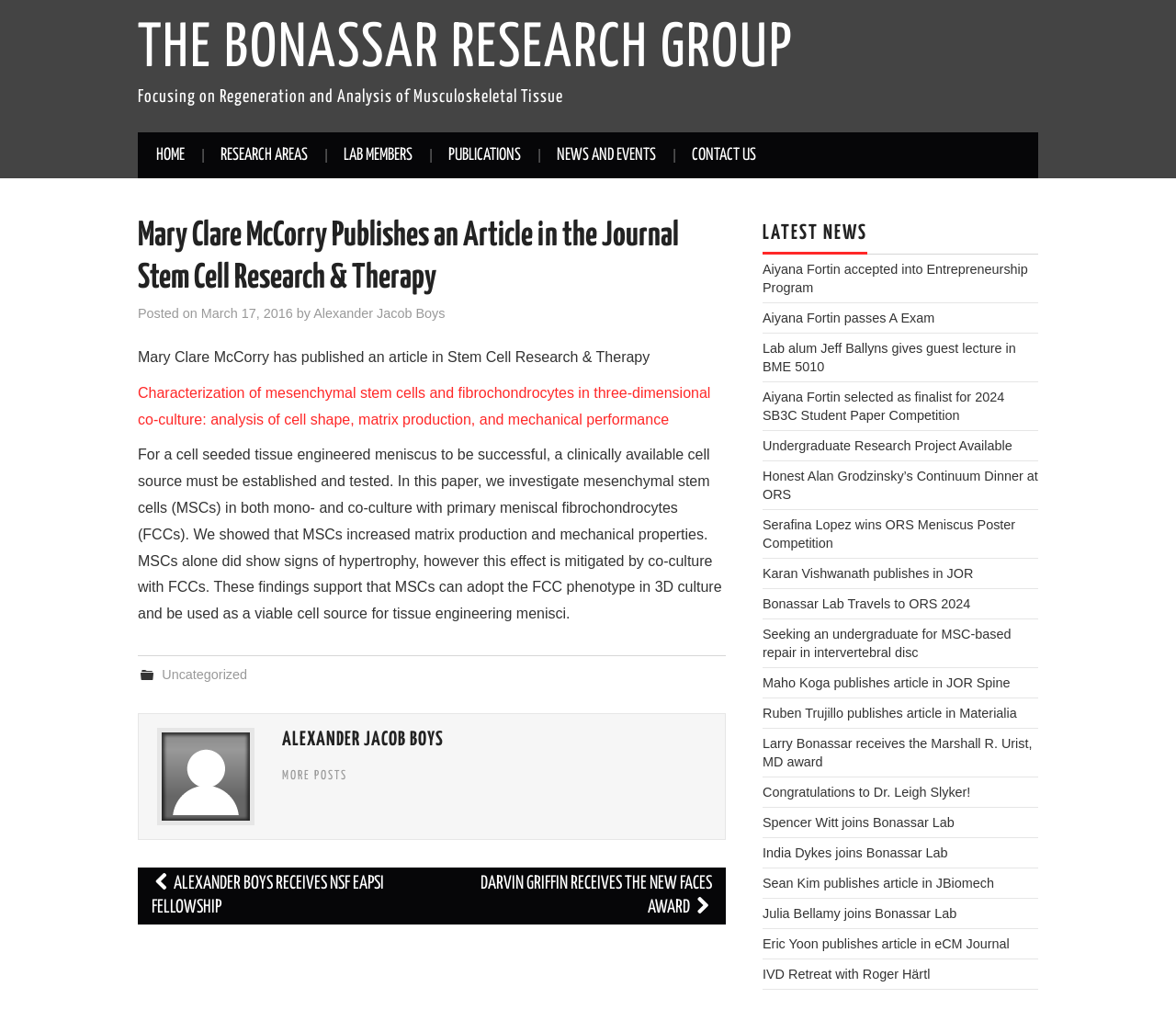What is the title of the article published by Mary Clare McCorry?
Deliver a detailed and extensive answer to the question.

I found the answer by looking at the link with the long text starting with 'Characterization of mesenchymal stem cells...' which is described as an article published by Mary Clare McCorry.